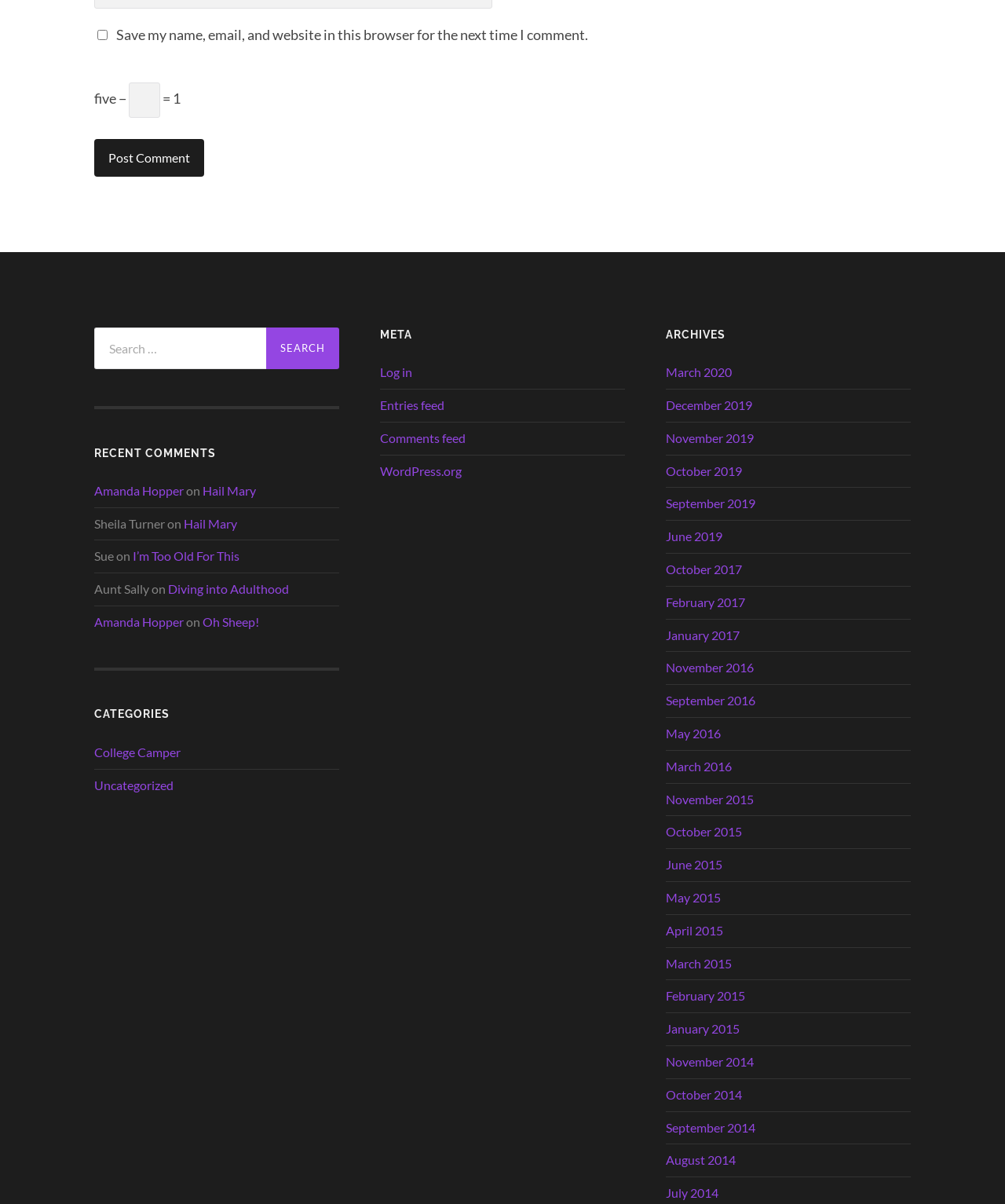Locate the bounding box coordinates of the area where you should click to accomplish the instruction: "log in".

[0.378, 0.303, 0.41, 0.315]